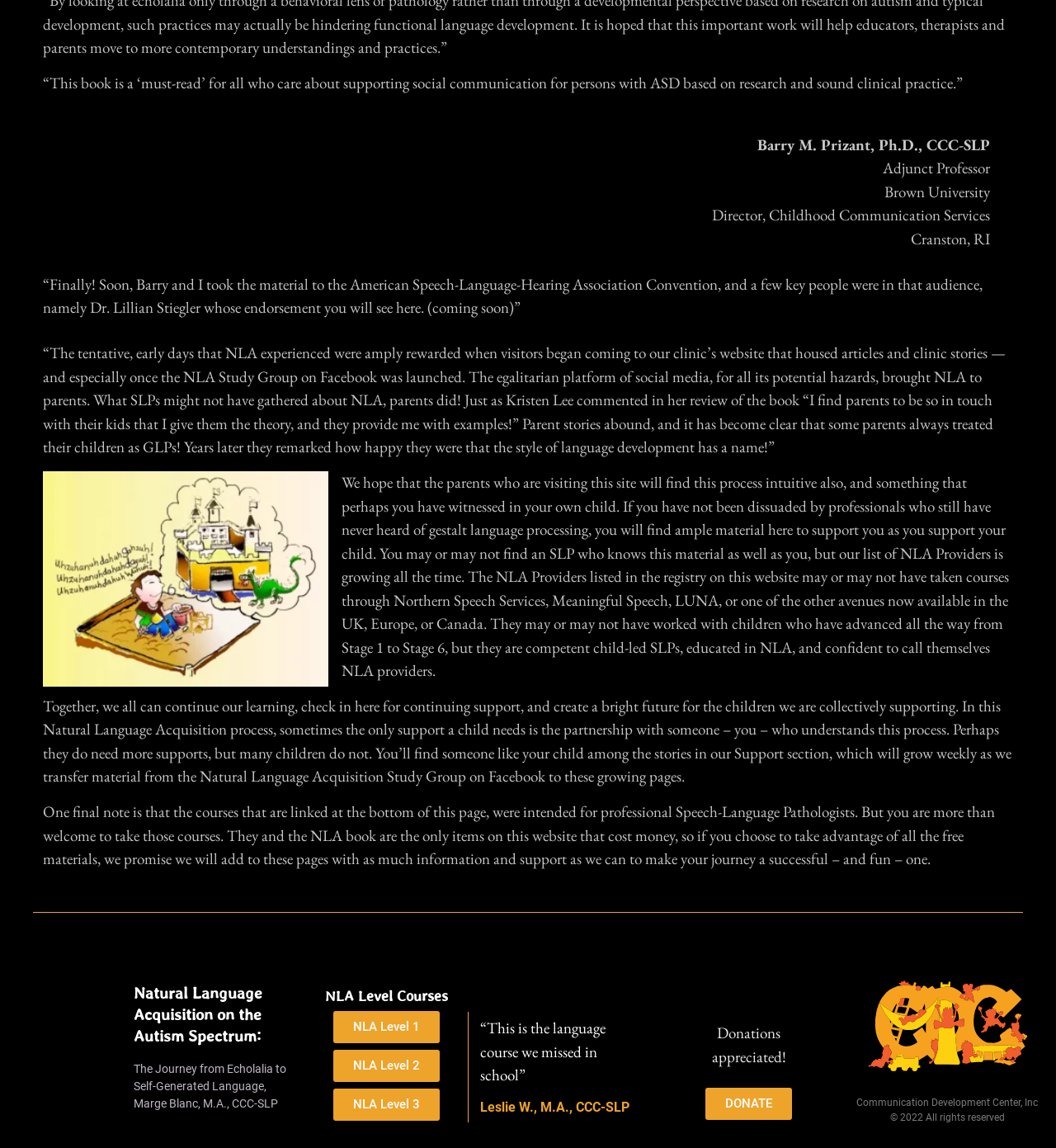What is the name of the organization at the bottom of the webpage? Examine the screenshot and reply using just one word or a brief phrase.

Communication Development Center, Inc